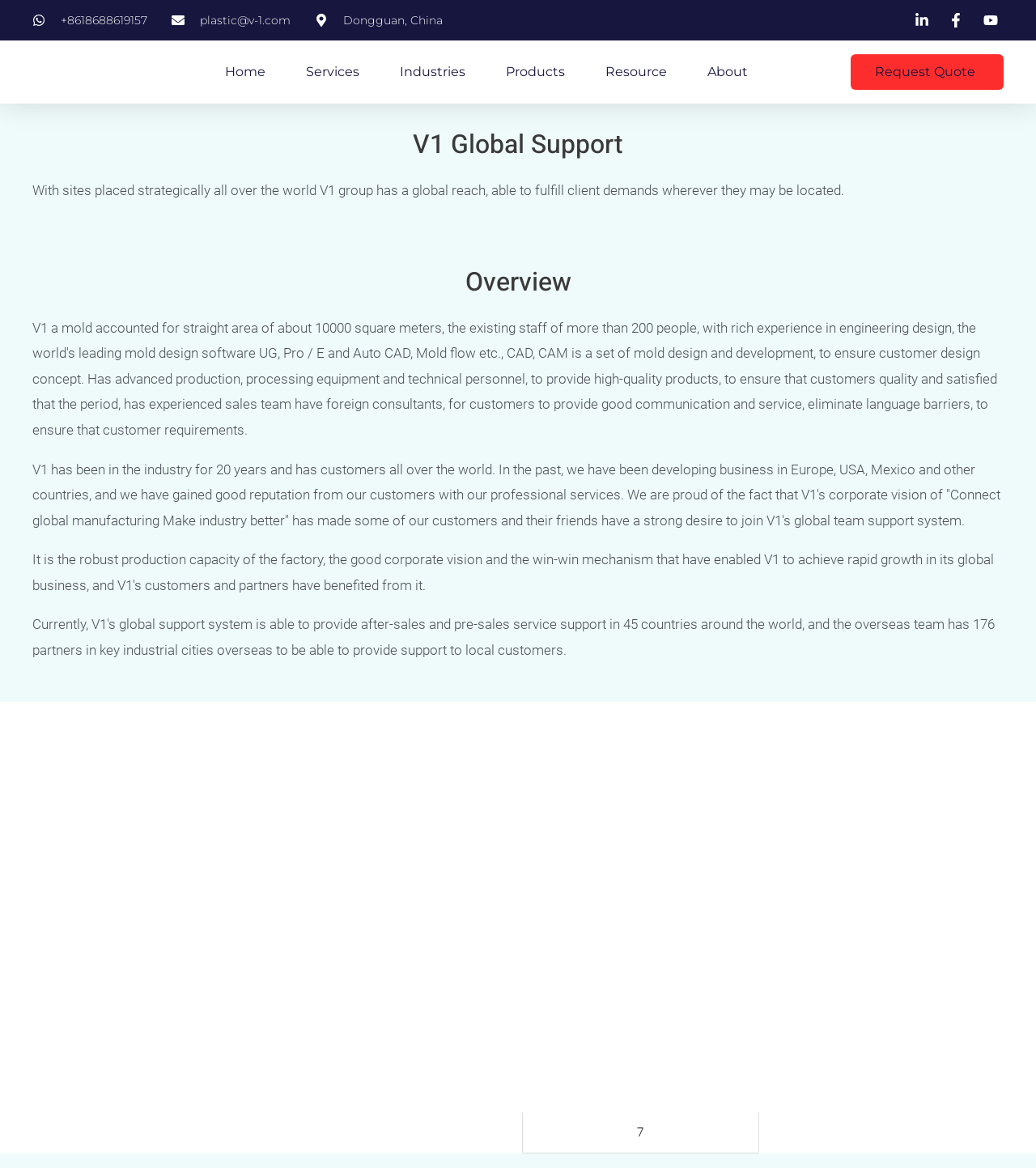Please identify the bounding box coordinates of the area that needs to be clicked to follow this instruction: "Send an email to the company".

[0.166, 0.008, 0.28, 0.026]